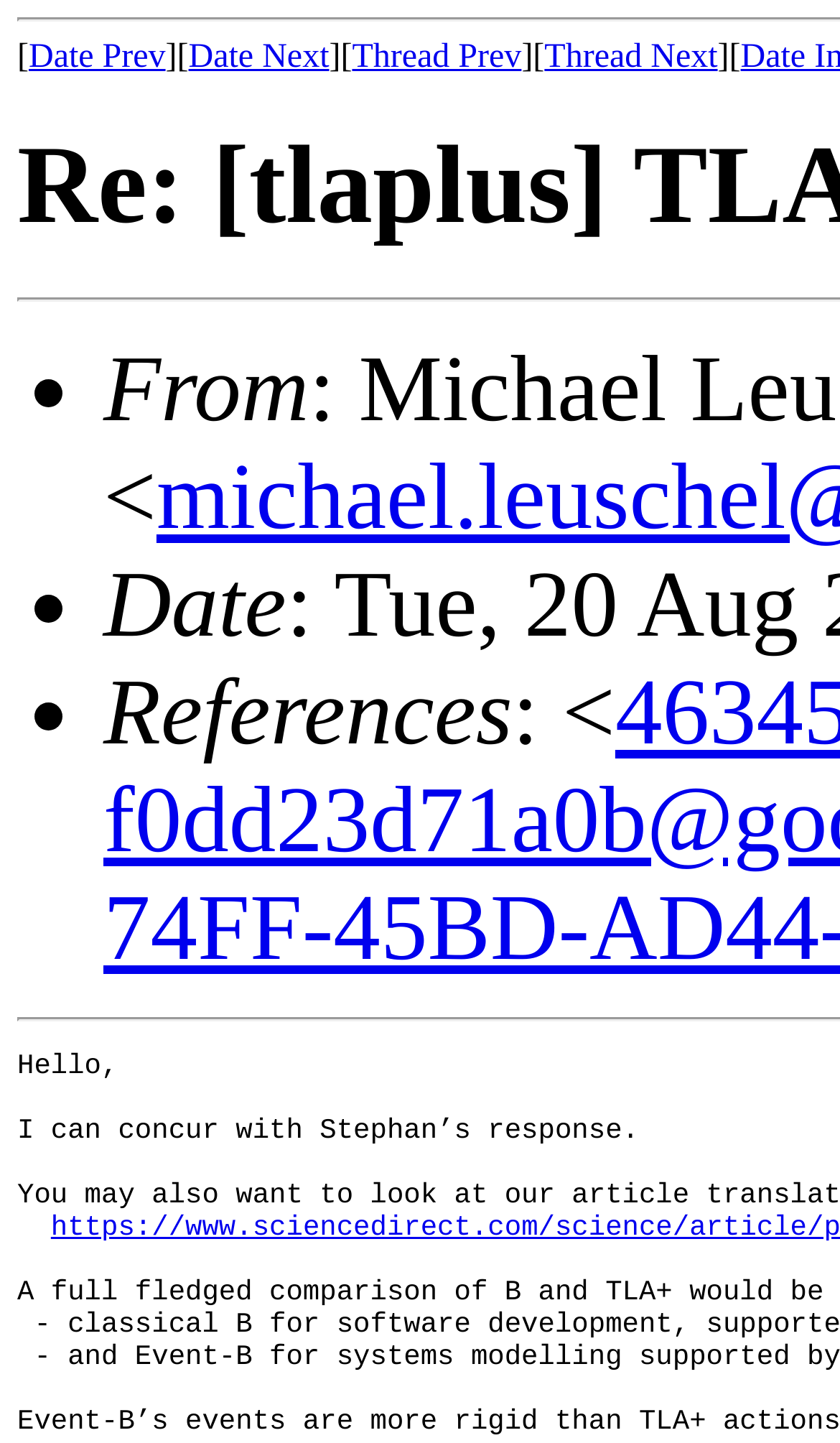Determine the bounding box for the UI element as described: "Thread Prev". The coordinates should be represented as four float numbers between 0 and 1, formatted as [left, top, right, bottom].

[0.419, 0.027, 0.621, 0.052]